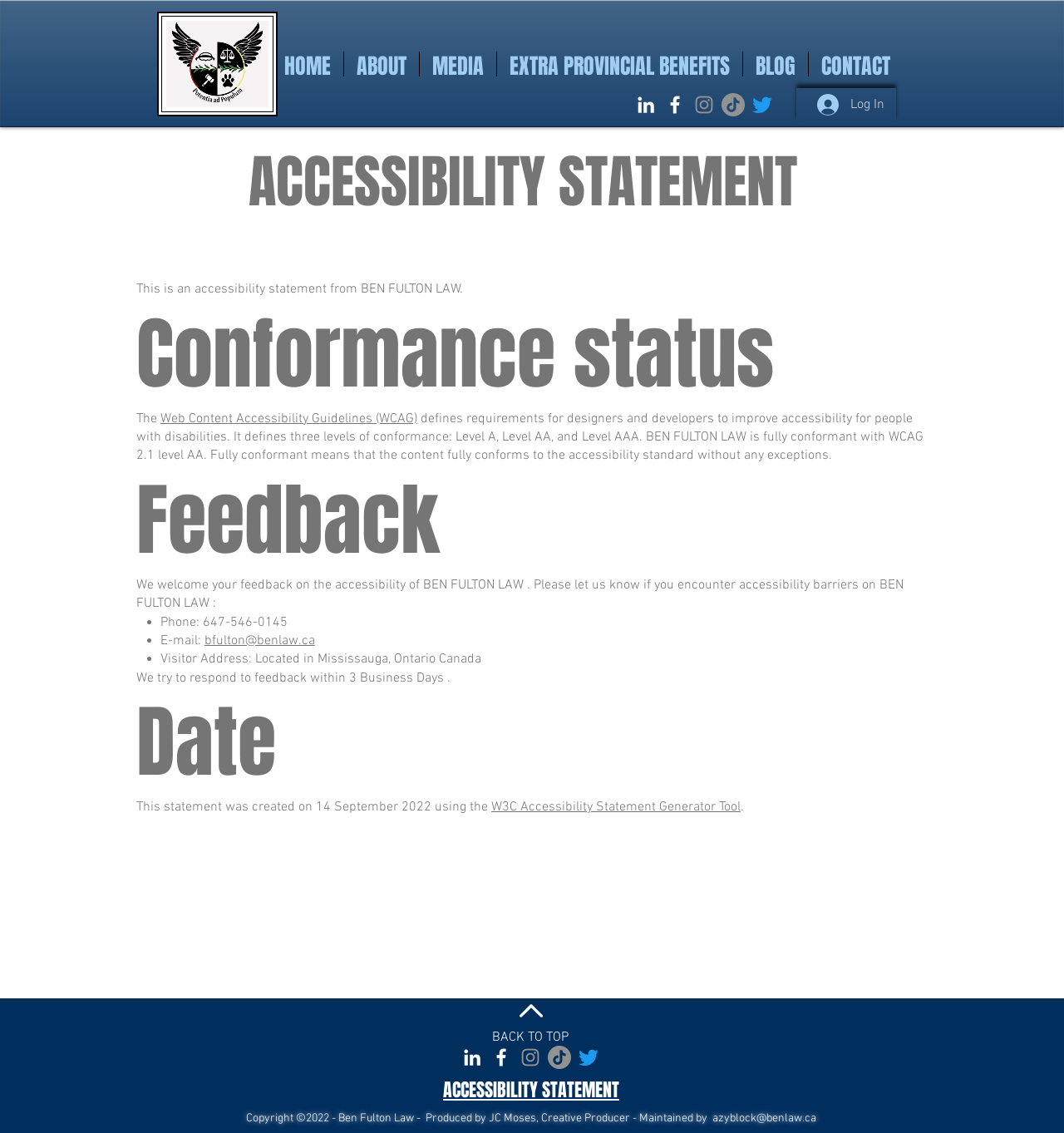Determine the bounding box coordinates for the area that should be clicked to carry out the following instruction: "Click the HOME link".

[0.255, 0.045, 0.323, 0.067]